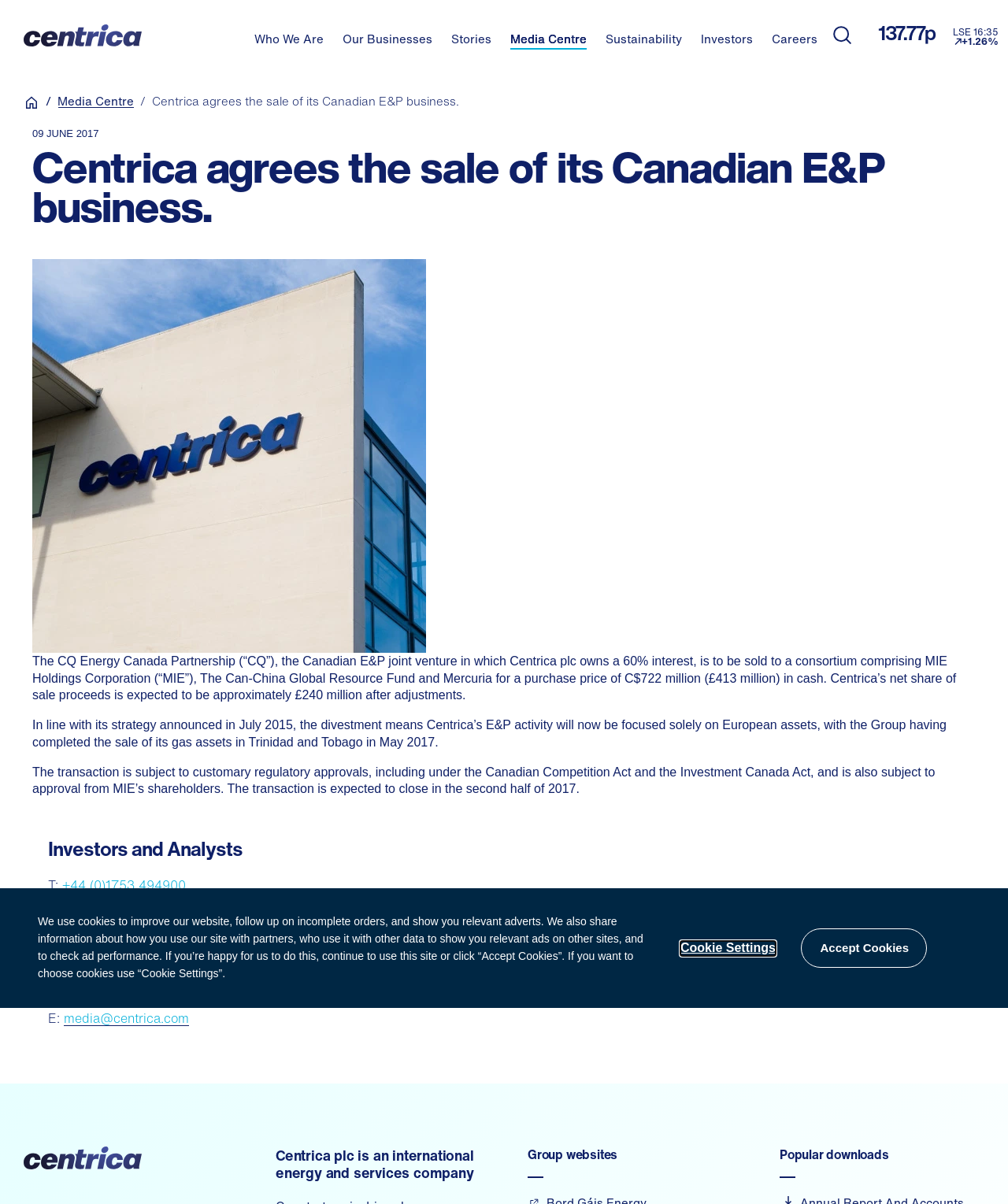What is the sale price of Centrica's Canadian E&P business?
Answer the question with a single word or phrase derived from the image.

C$722 million